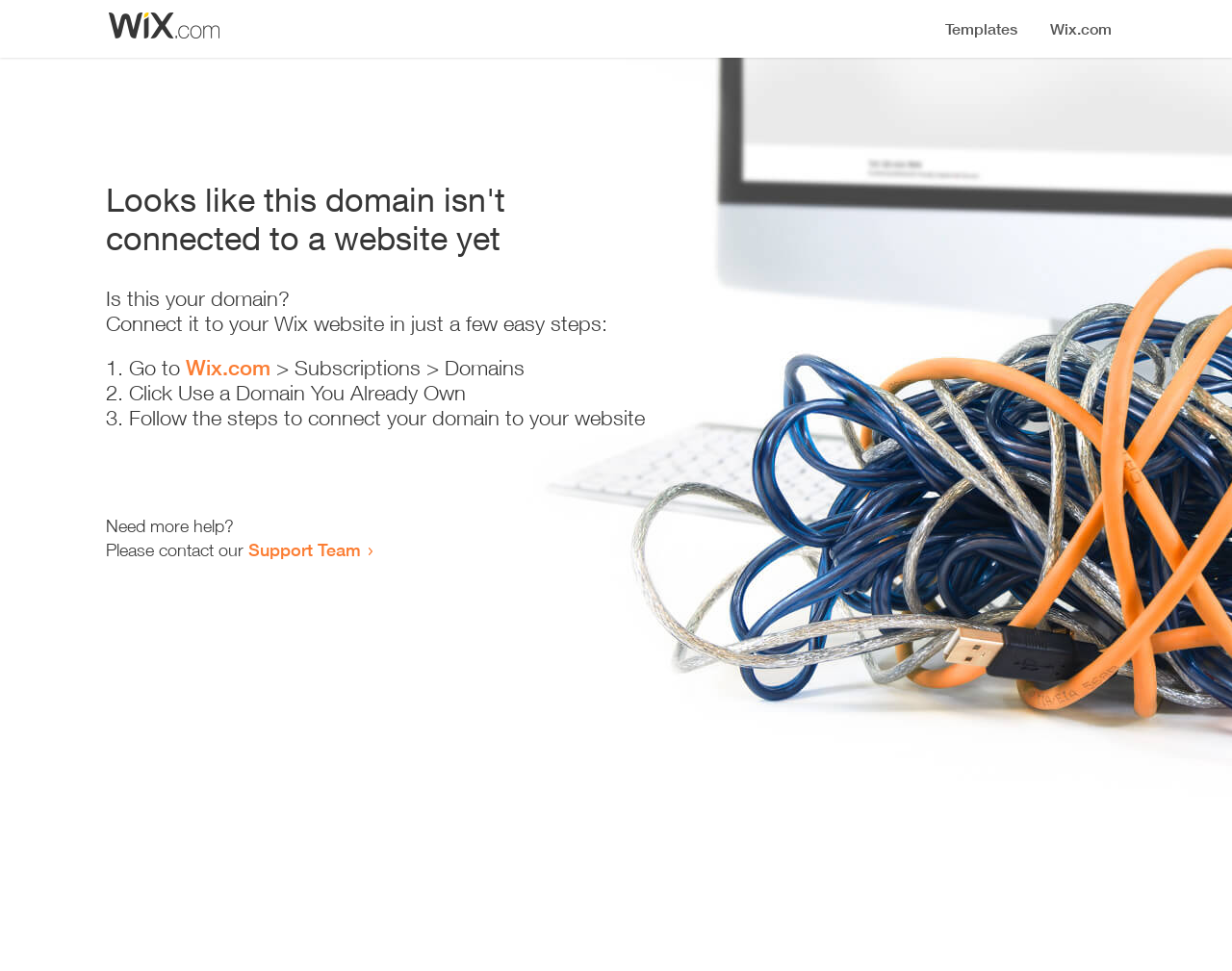Please provide a one-word or short phrase answer to the question:
What is the first step to connect the domain?

Go to Wix.com